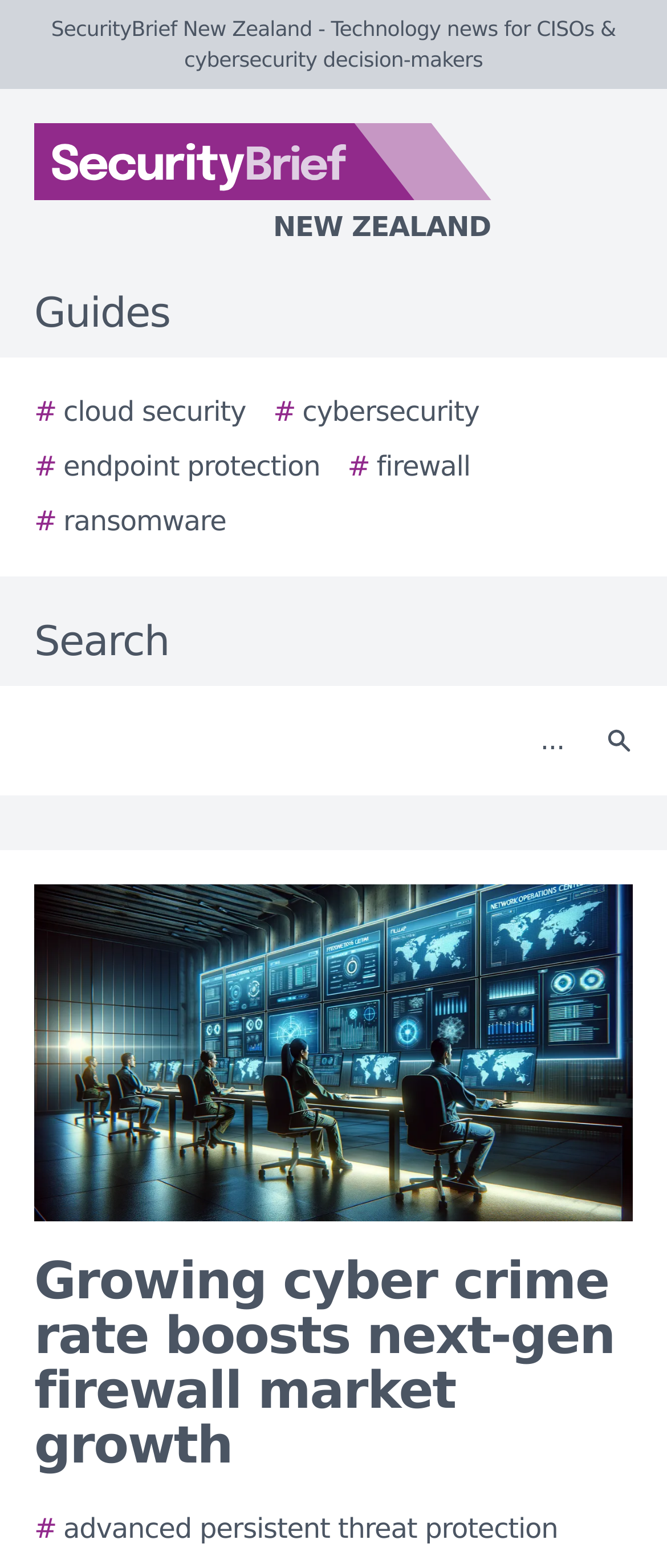Find the bounding box coordinates of the area that needs to be clicked in order to achieve the following instruction: "Search for cloud security". The coordinates should be specified as four float numbers between 0 and 1, i.e., [left, top, right, bottom].

[0.051, 0.25, 0.369, 0.276]